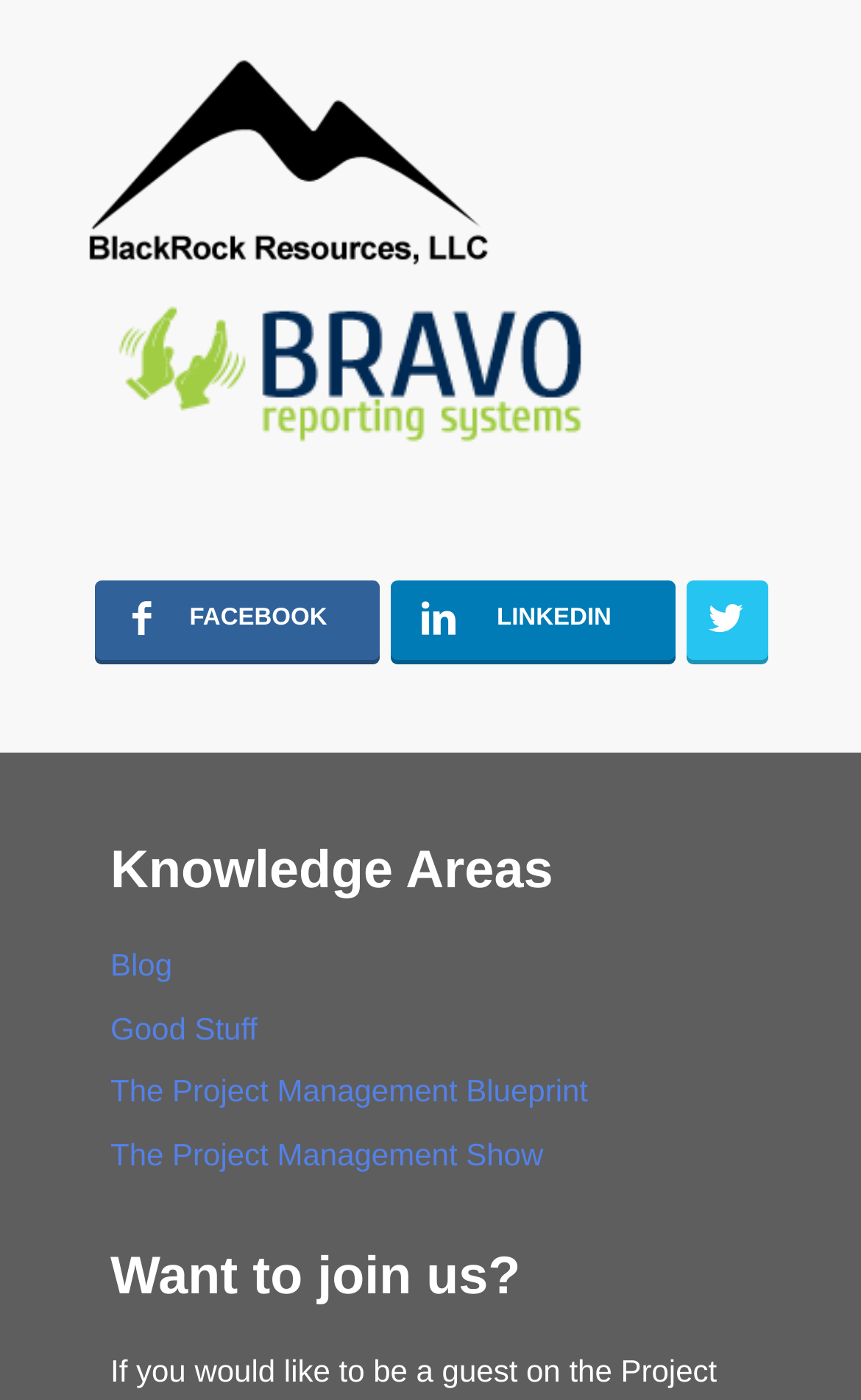From the details in the image, provide a thorough response to the question: How many social media links are there?

There are three social media links, namely FACEBOOK, LINKEDIN, and another unidentified link, which are identified by their respective link elements with bounding box coordinates [0.109, 0.415, 0.44, 0.475], [0.453, 0.415, 0.783, 0.475], and [0.796, 0.415, 0.891, 0.475].